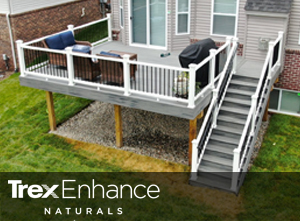What is the benefit of using Trex Enhance Naturals decking?
Please provide a detailed and comprehensive answer to the question.

According to the caption, the incorporation of Trex Enhance Naturals decking not only ensures a durable surface but also promises a low-maintenance experience, making it an excellent choice for homeowners looking to upgrade their outdoor living spaces.